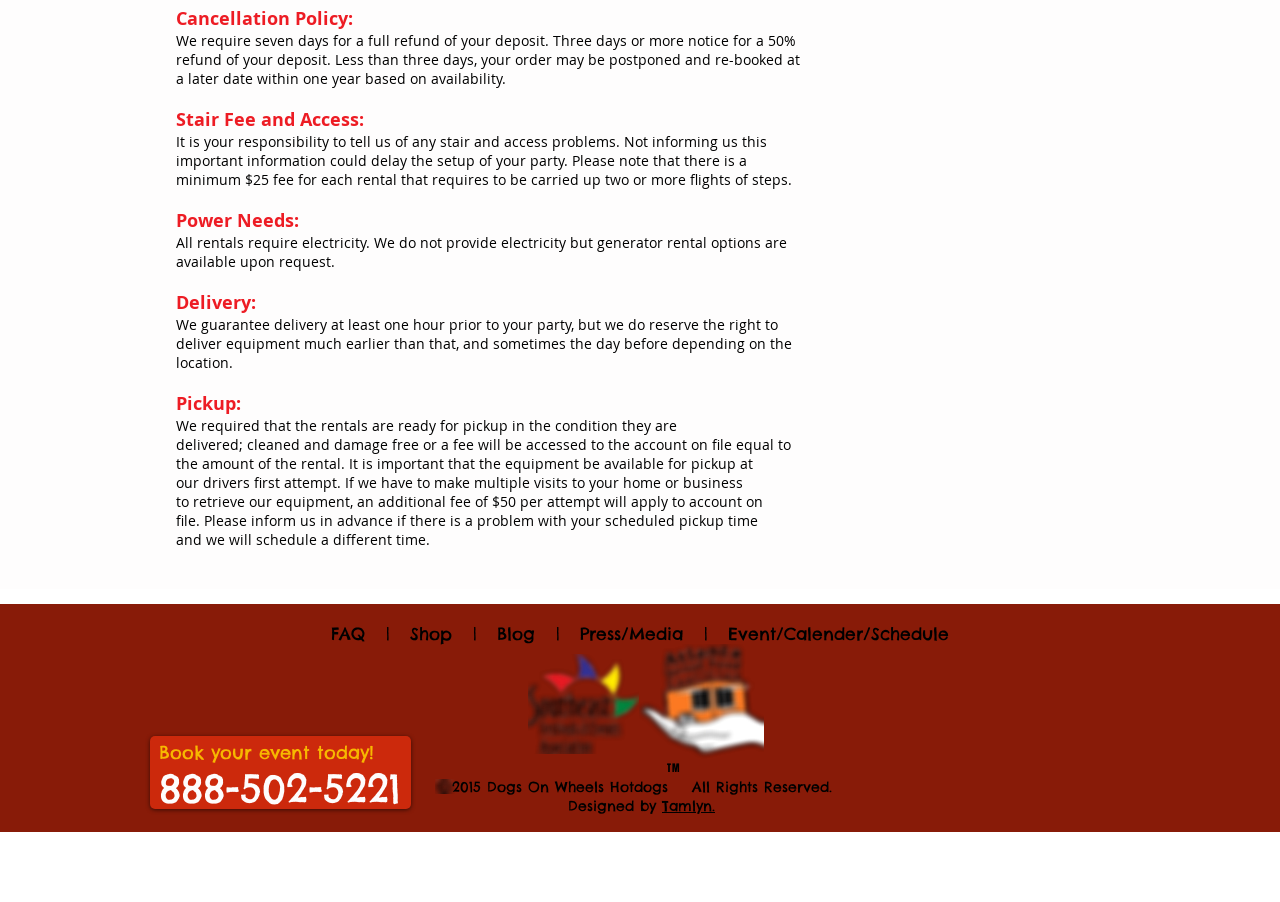Locate the bounding box coordinates of the segment that needs to be clicked to meet this instruction: "Click the 'Facebook Classic' link".

[0.117, 0.775, 0.138, 0.804]